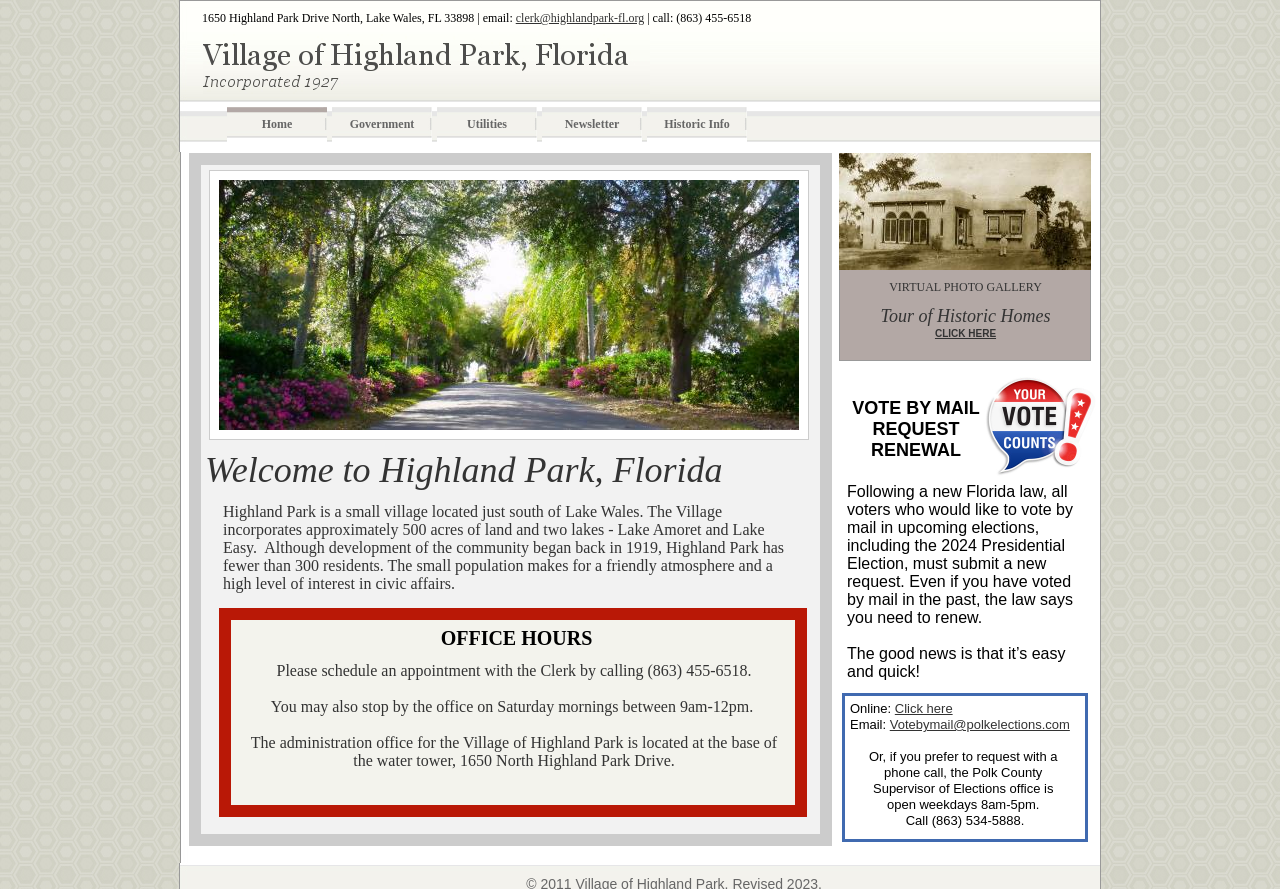Determine the bounding box coordinates of the clickable region to execute the instruction: "Click Home". The coordinates should be four float numbers between 0 and 1, denoted as [left, top, right, bottom].

[0.177, 0.12, 0.255, 0.16]